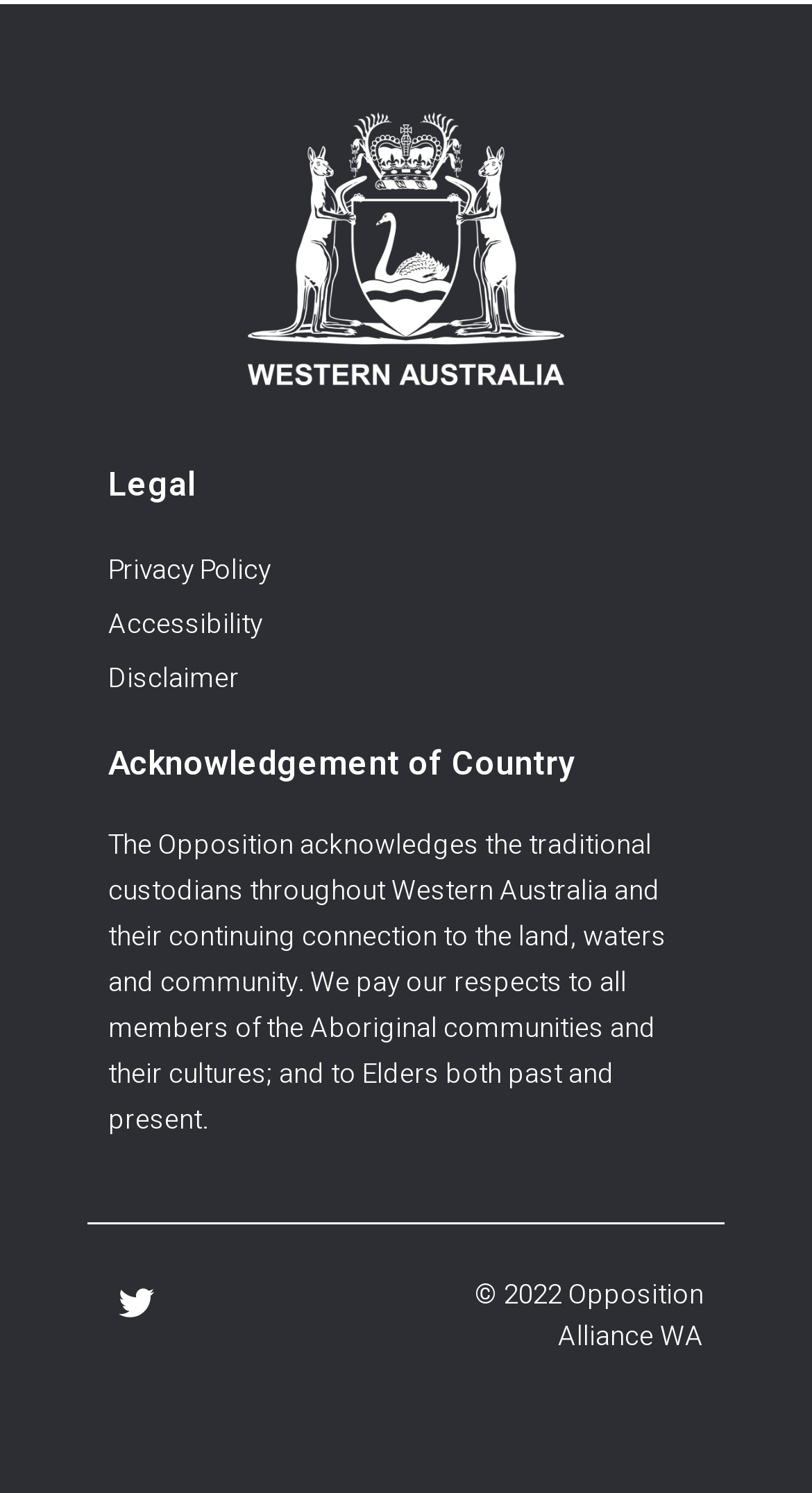Answer the question using only one word or a concise phrase: What is the acknowledgement about?

Traditional custodians